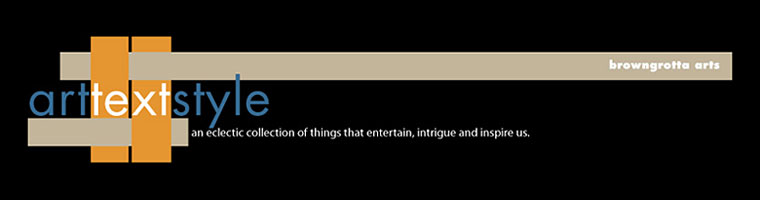What is the font color of the brand name?
Refer to the image and give a detailed answer to the query.

The caption states that the logo emphasizes the brand name 'arttextstyle' presented in a 'bold, blue font', implying that the font color of the brand name is blue.